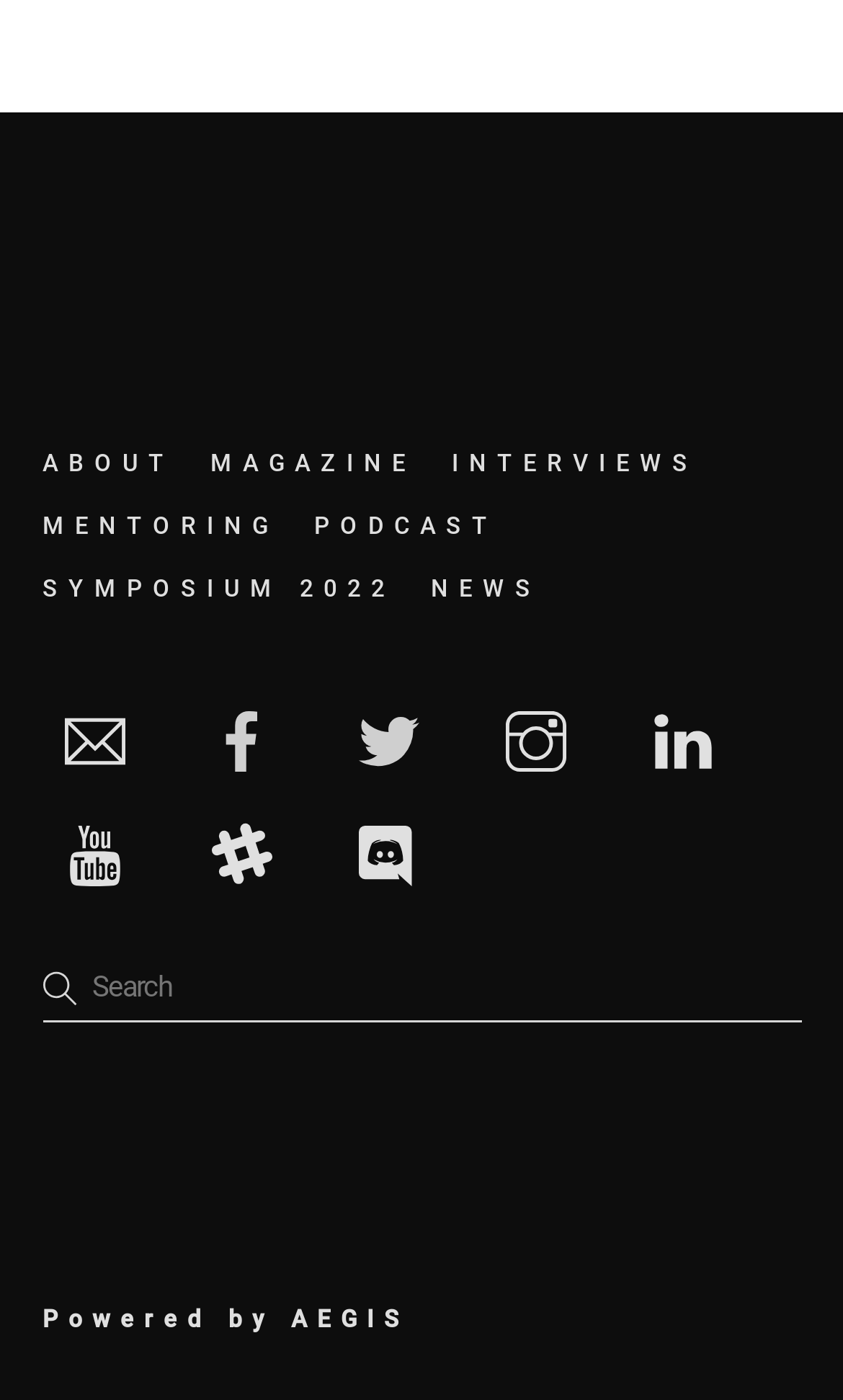Please determine the bounding box coordinates of the element's region to click in order to carry out the following instruction: "Search for something". The coordinates should be four float numbers between 0 and 1, i.e., [left, top, right, bottom].

[0.05, 0.684, 0.95, 0.73]